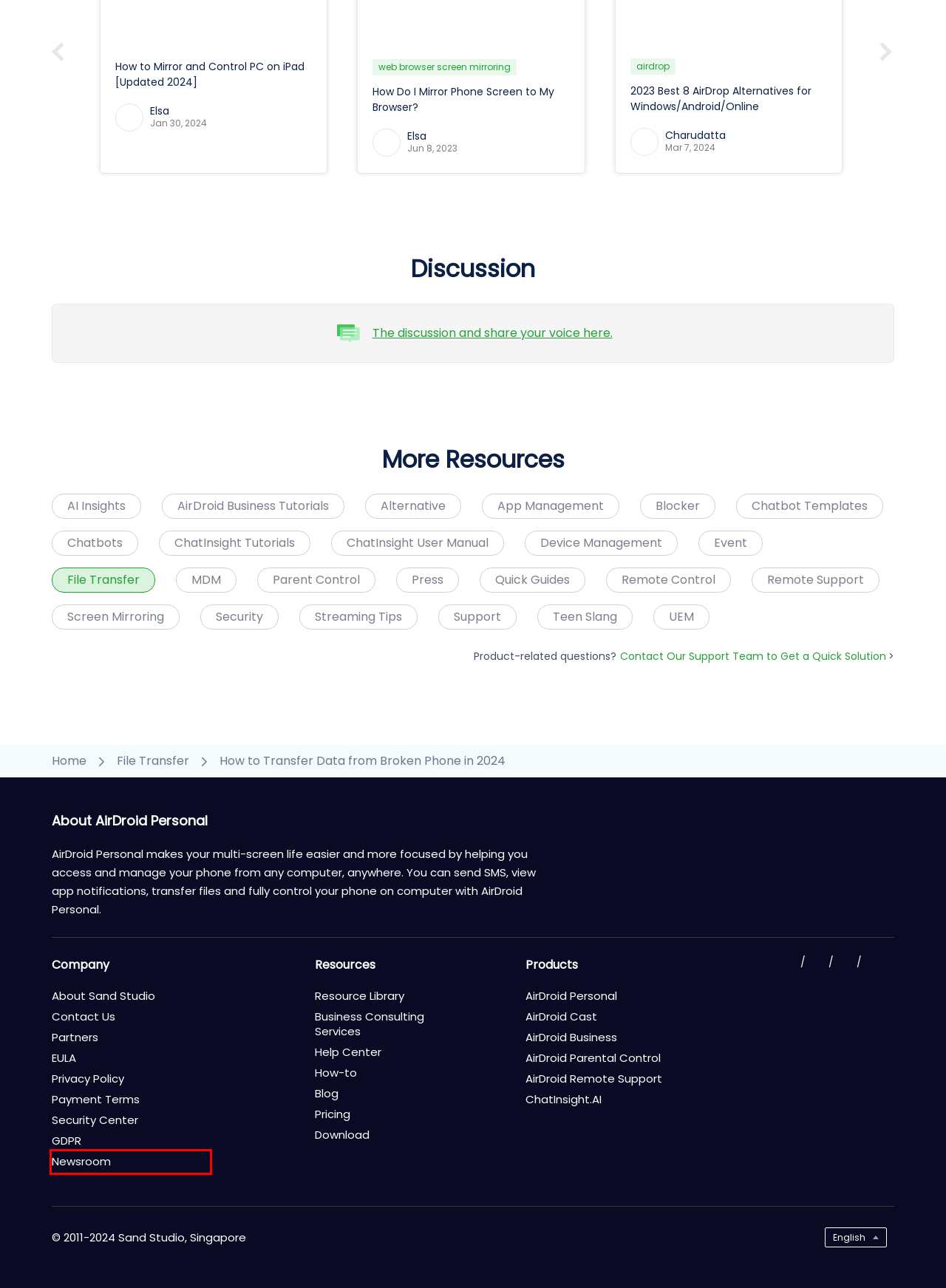Given a screenshot of a webpage featuring a red bounding box, identify the best matching webpage description for the new page after the element within the red box is clicked. Here are the options:
A. ChatInsight User Manual: Your Guide to Create Knowledge-based AI Chatbots
B. AirDroid Newsroom: Catch AirDroid Latest Press Releases & News
C. Android Device Management for Businesses | AirDroid Blog
D. AirDroid – Ultimate Guides on Mobile and Computer Solutions.
E. Awards and Recognitions - AirDroid Business rated top best MDM solution
F. Cybersecurity - Explore IT Security with AirDroid Business
G. AirDroid Business Tutorial Hub
H. Press Releases | AirDroid Newsroom

B